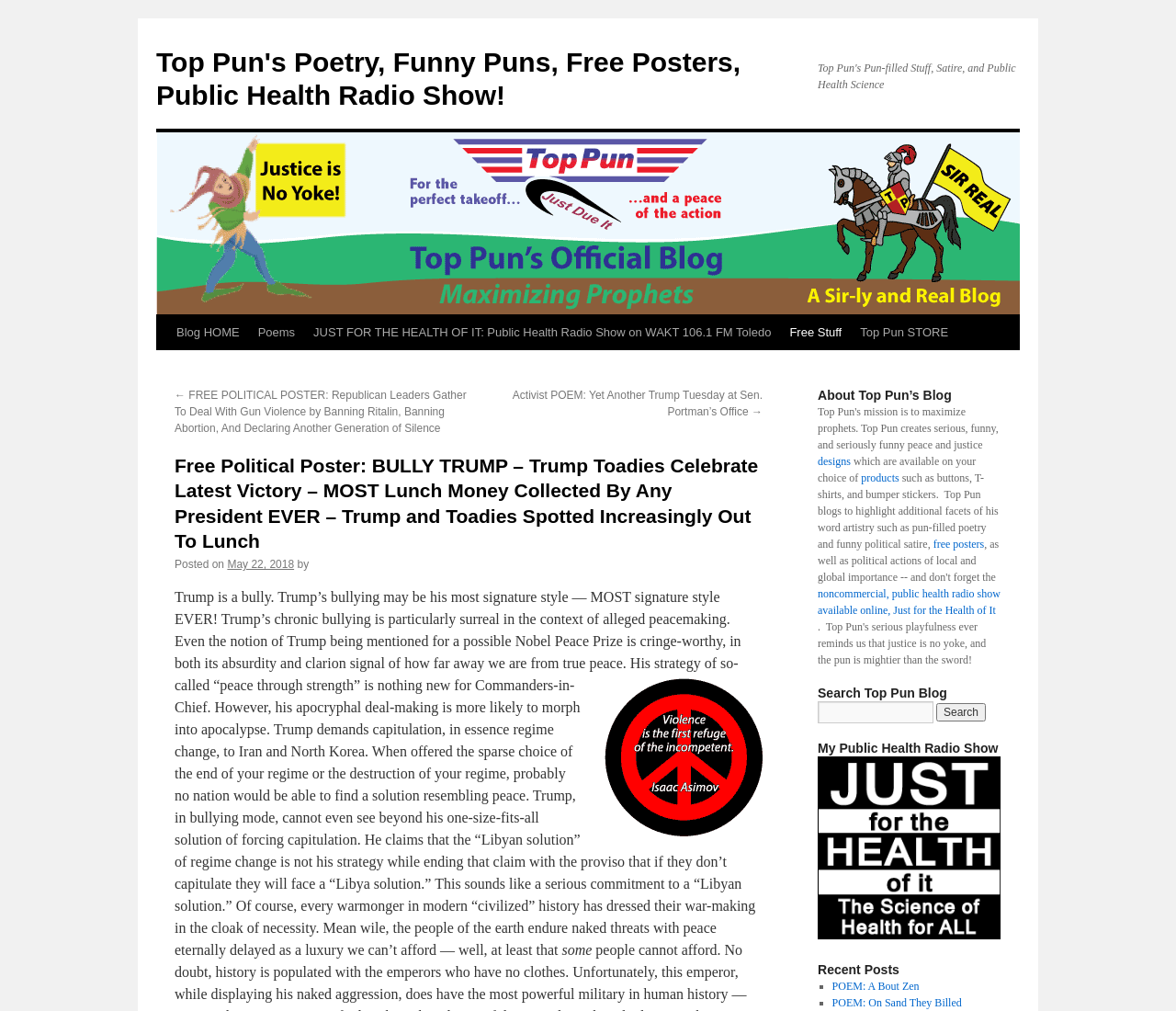Refer to the image and offer a detailed explanation in response to the question: What is the date of the latest article?

I found the answer by looking at the text 'Posted on May 22, 2018' which seems to be the date of the latest article.